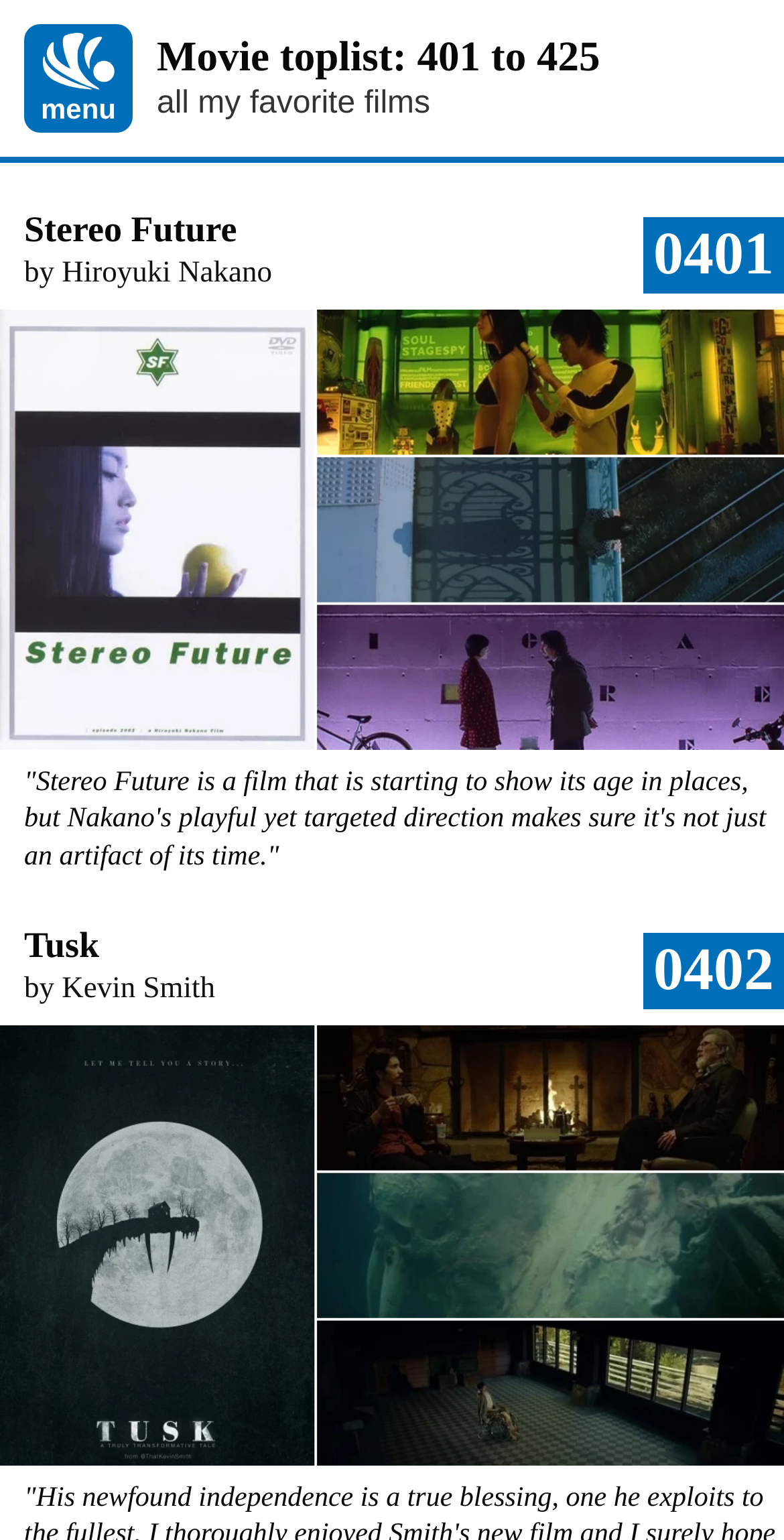Use a single word or phrase to answer the question:
What is the title of the second movie reviewed on this page?

Tusk